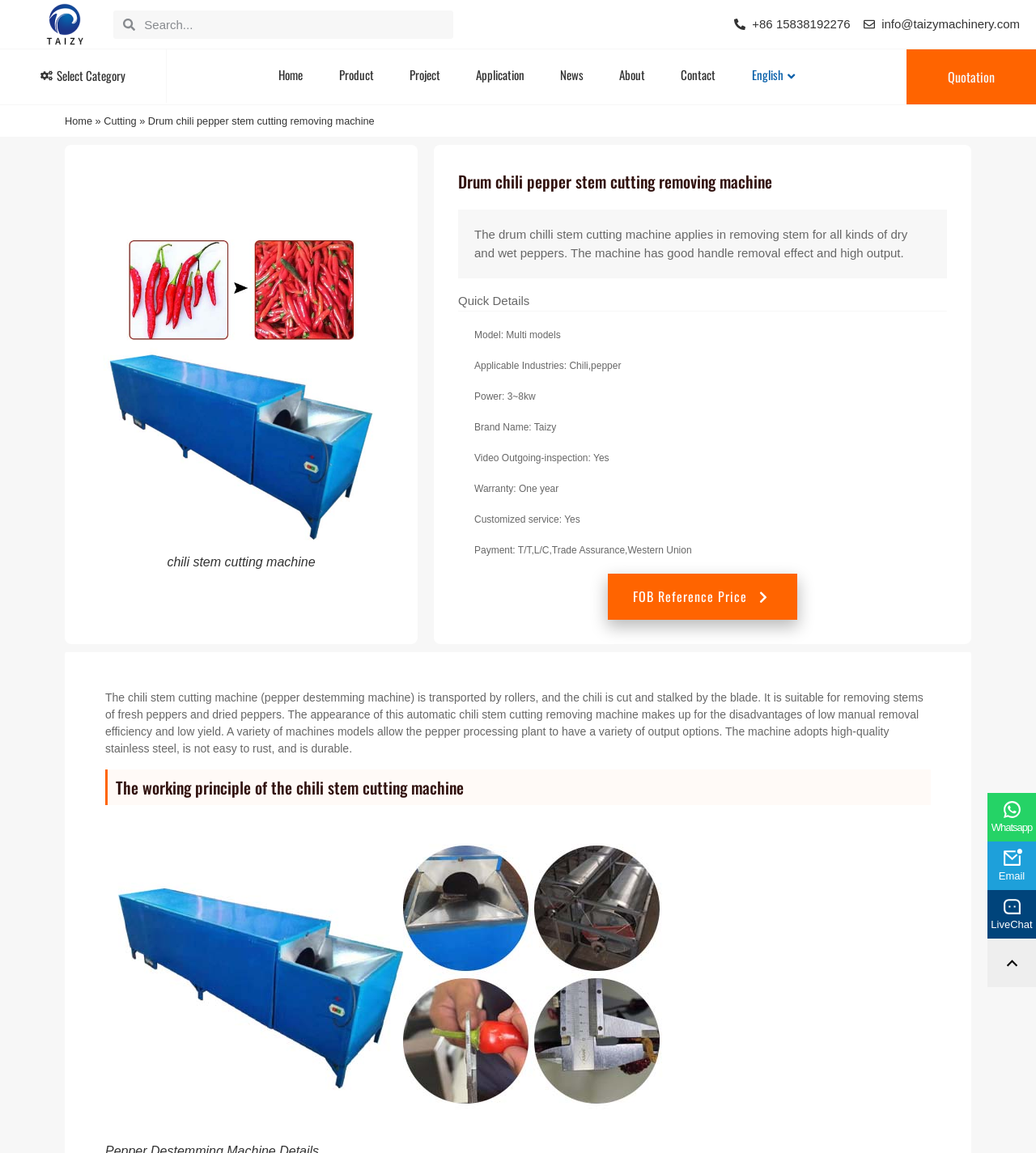Can you find the bounding box coordinates for the element that needs to be clicked to execute this instruction: "Search for products"? The coordinates should be given as four float numbers between 0 and 1, i.e., [left, top, right, bottom].

[0.109, 0.009, 0.438, 0.033]